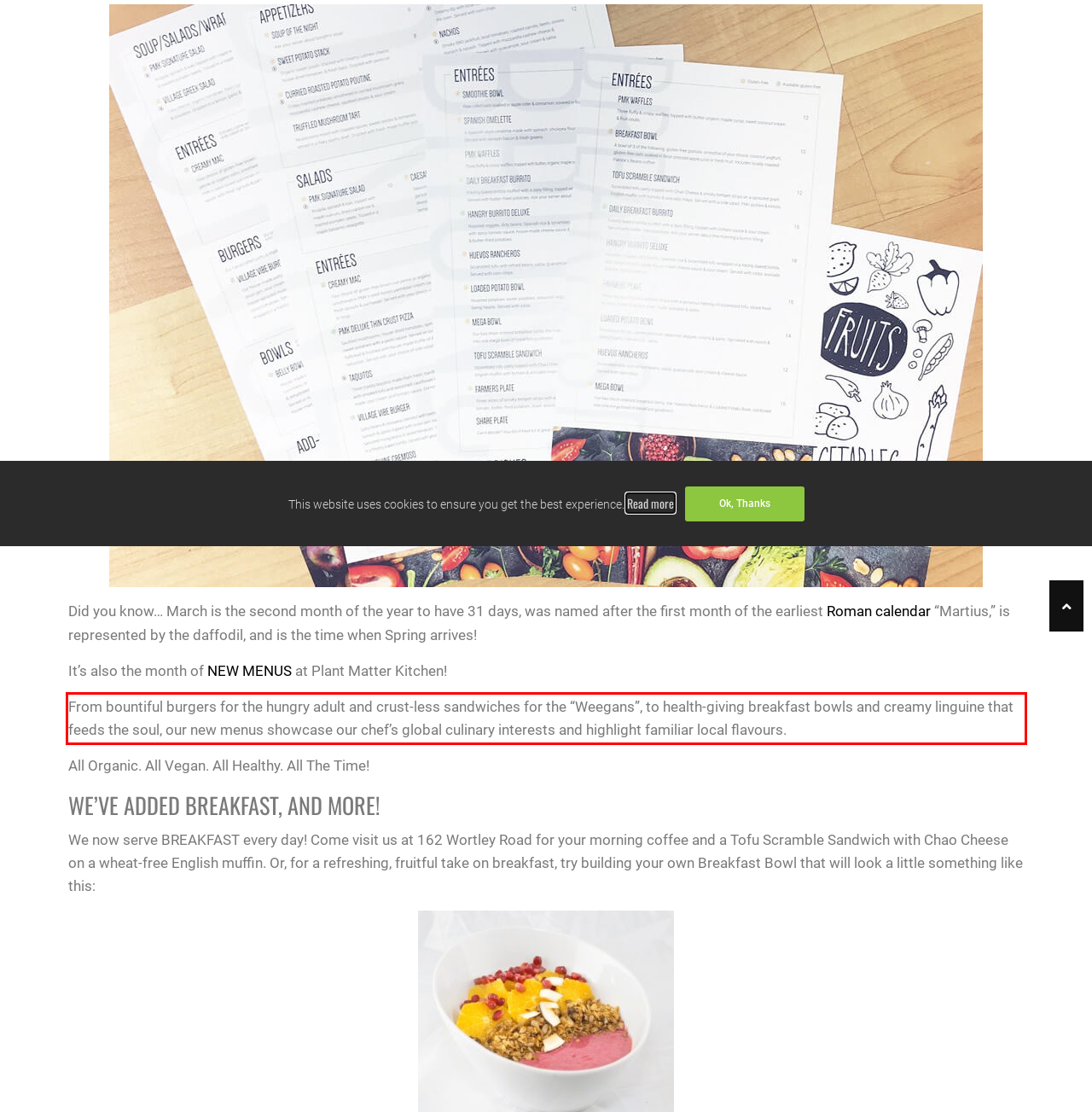Examine the screenshot of the webpage, locate the red bounding box, and perform OCR to extract the text contained within it.

From bountiful burgers for the hungry adult and crust-less sandwiches for the “Weegans”, to health-giving breakfast bowls and creamy linguine that feeds the soul, our new menus showcase our chef’s global culinary interests and highlight familiar local flavours.